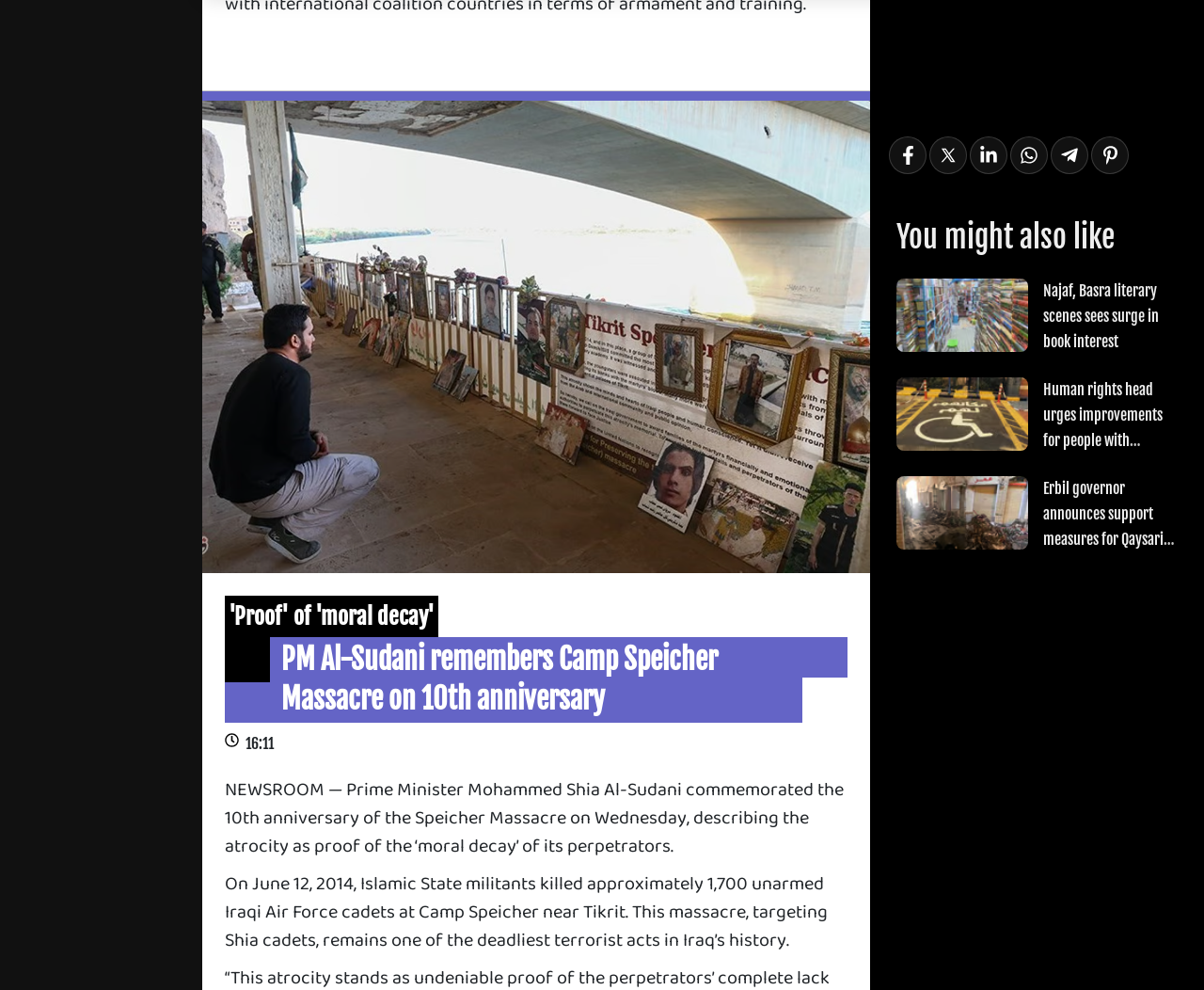Find the bounding box coordinates of the area to click in order to follow the instruction: "Read more about Najaf, Basra literary scenes".

[0.745, 0.281, 0.978, 0.358]